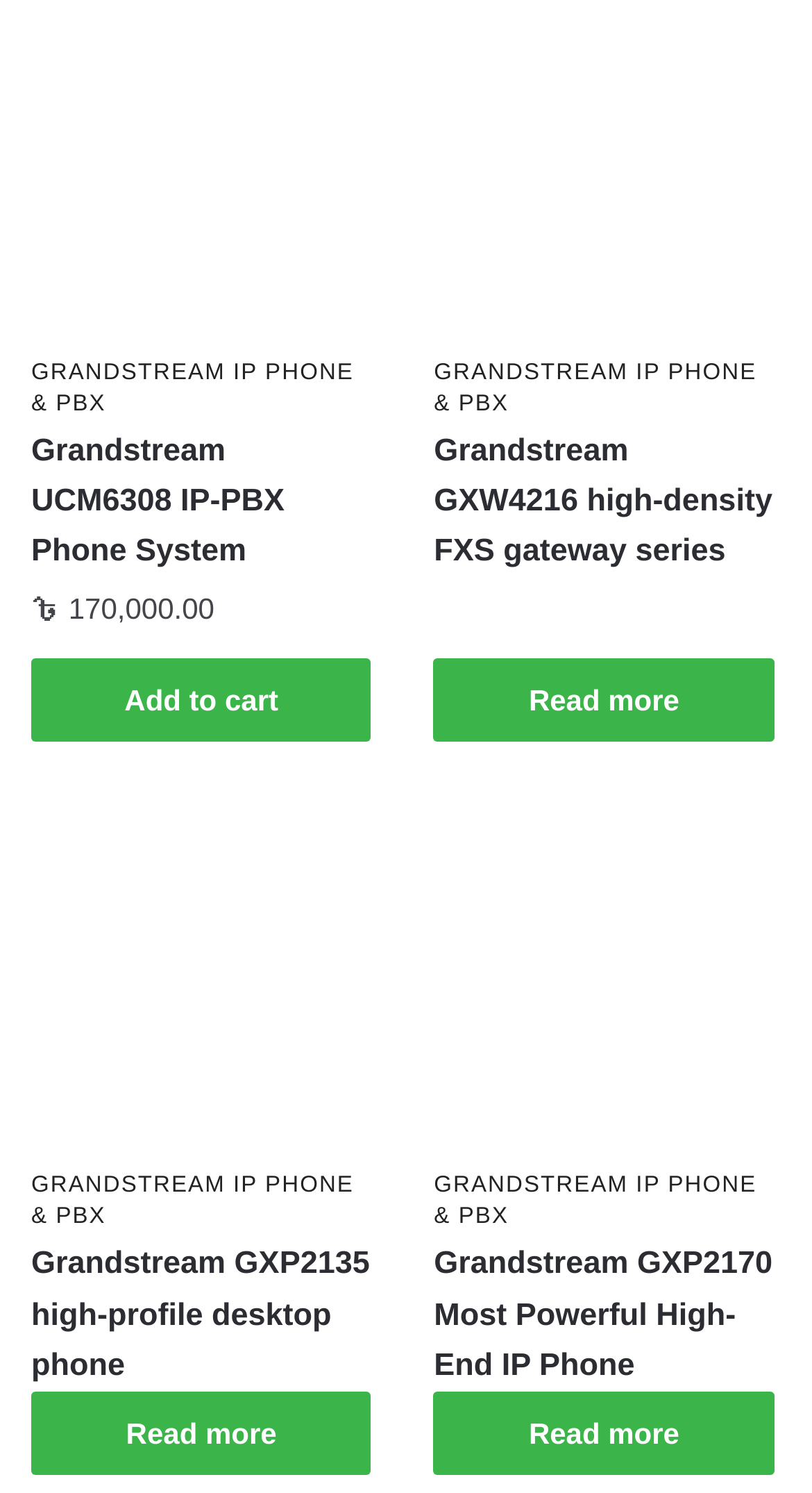What is the name of the second product?
Analyze the image and deliver a detailed answer to the question.

I determined the name of the second product by examining the link element with the text 'Grandstream GXW4216 high-density FXS gateway series'.